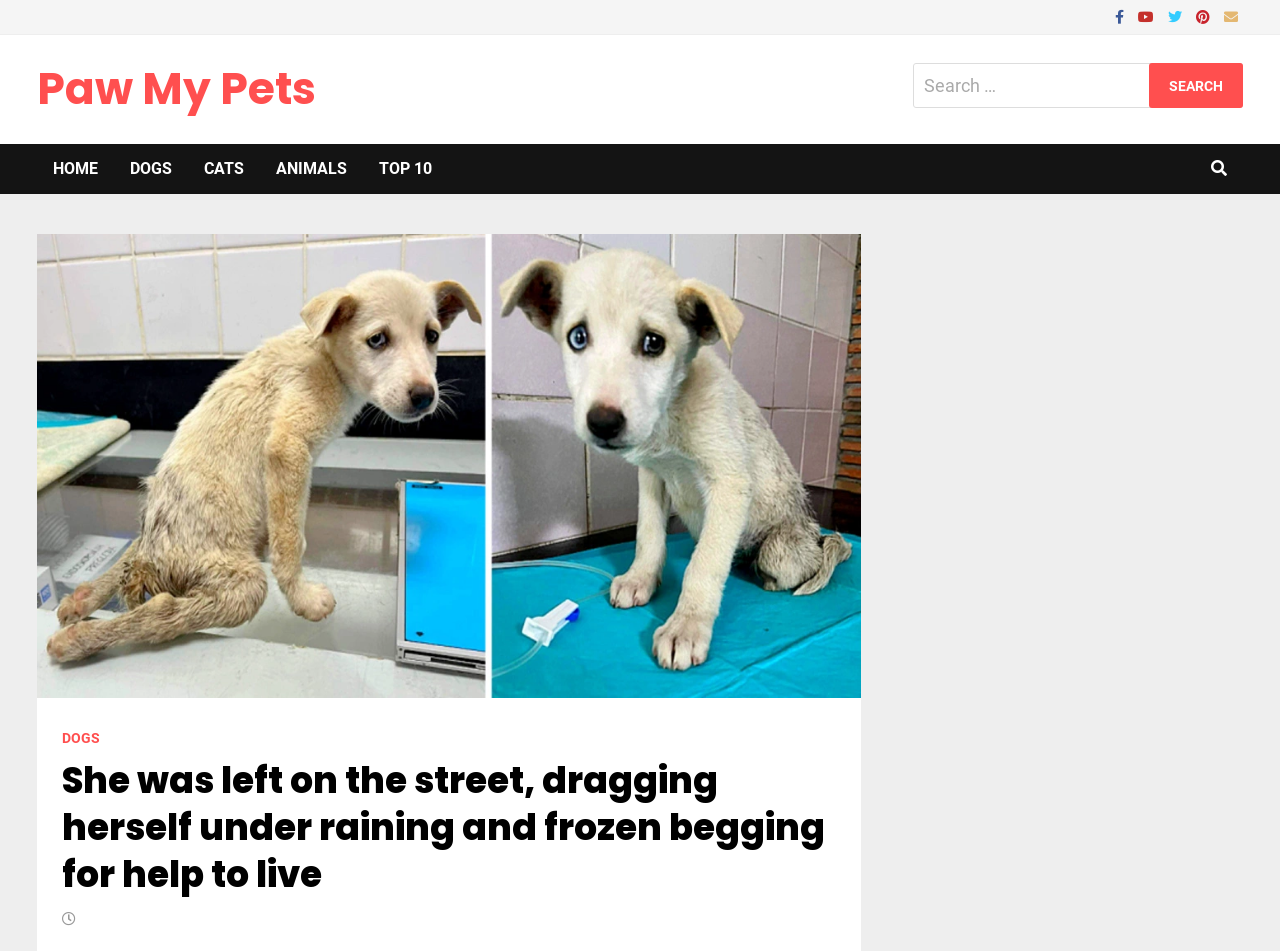Identify the webpage's primary heading and generate its text.

She was left on the street, dragging herself under raining and frozen begging for help to live